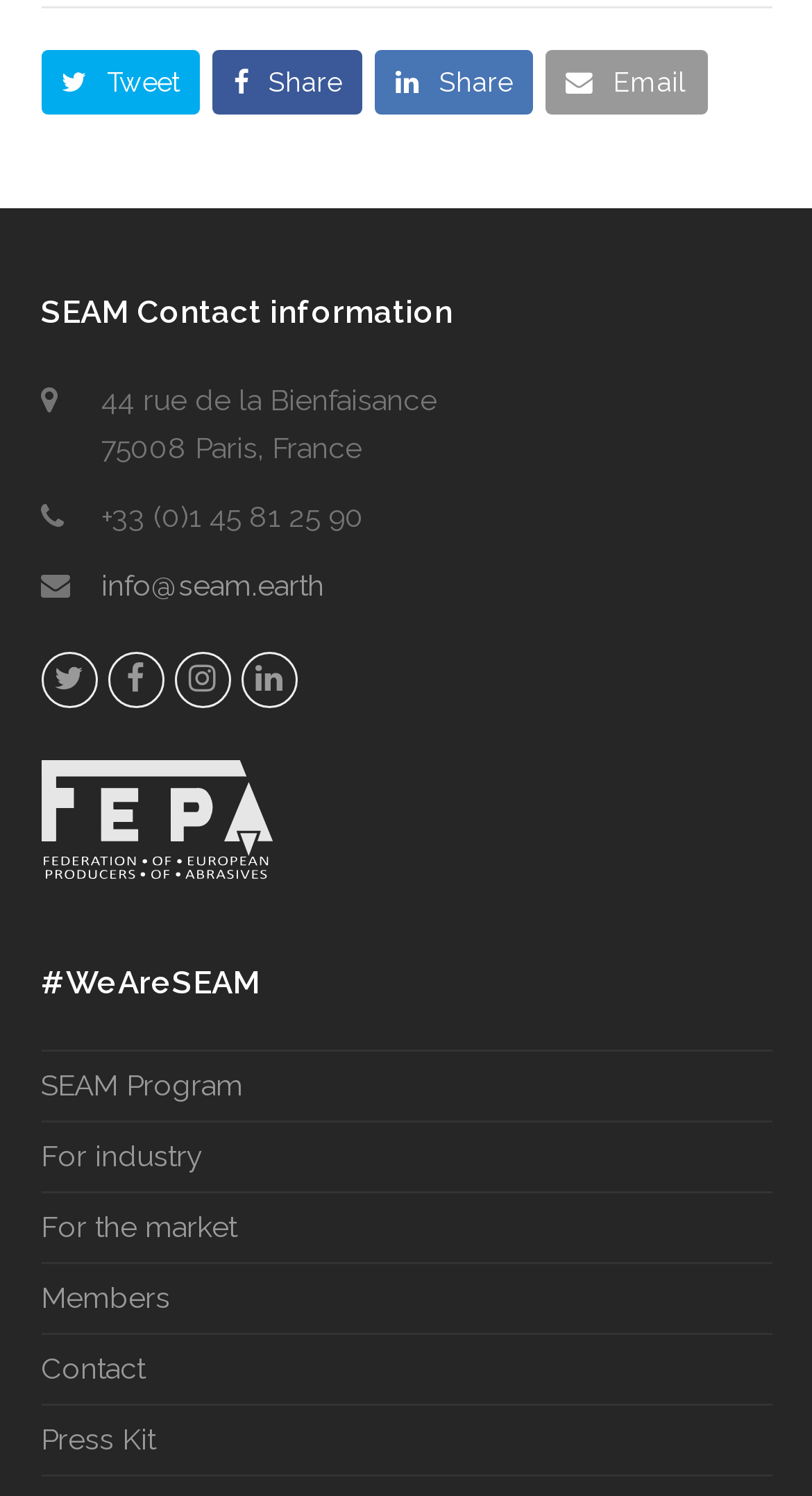Please identify the bounding box coordinates for the region that you need to click to follow this instruction: "Learn about SEAM Program".

[0.05, 0.714, 0.299, 0.736]